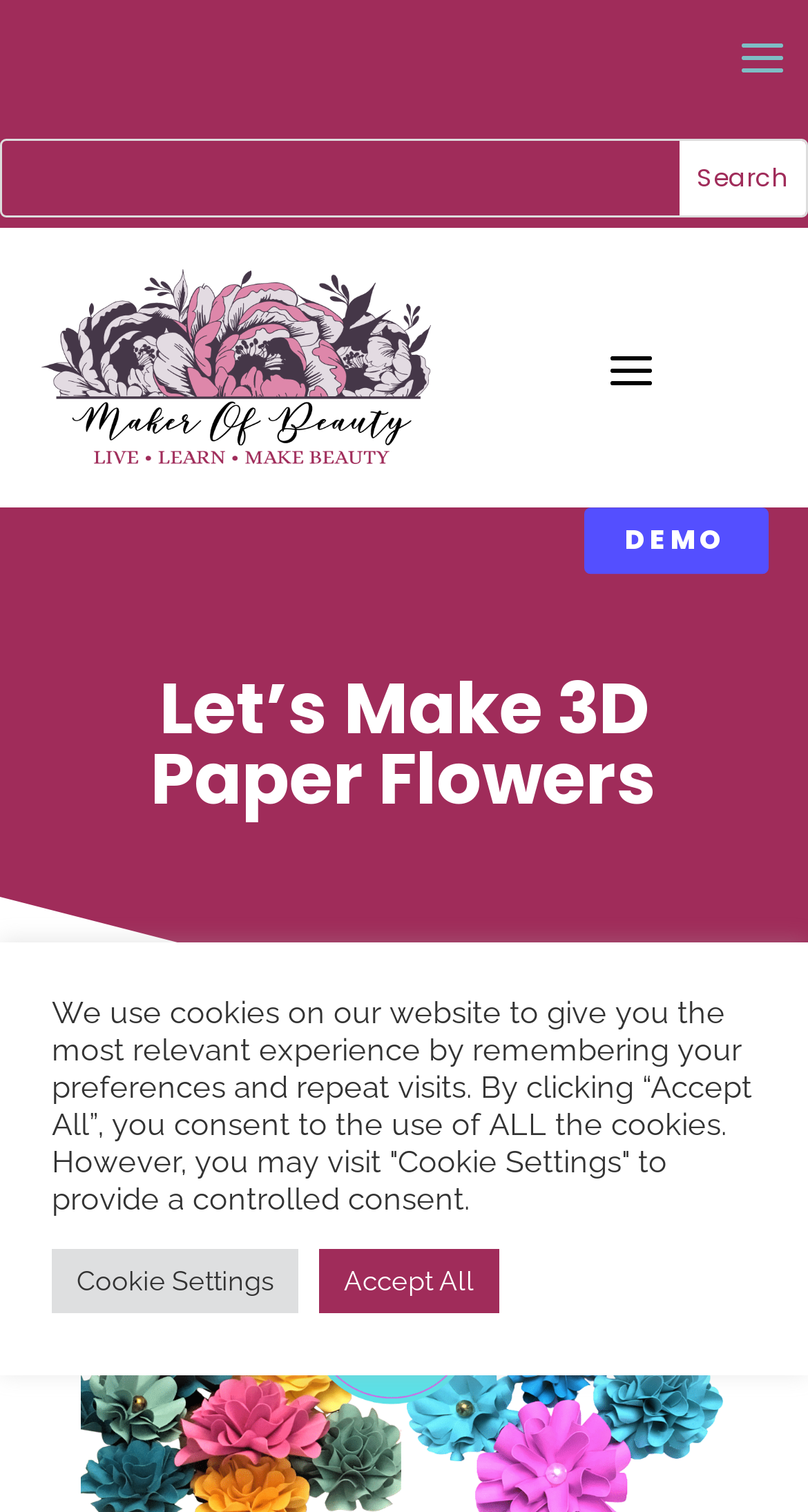Bounding box coordinates must be specified in the format (top-left x, top-left y, bottom-right x, bottom-right y). All values should be floating point numbers between 0 and 1. What are the bounding box coordinates of the UI element described as: Cookie Settings

[0.064, 0.826, 0.369, 0.868]